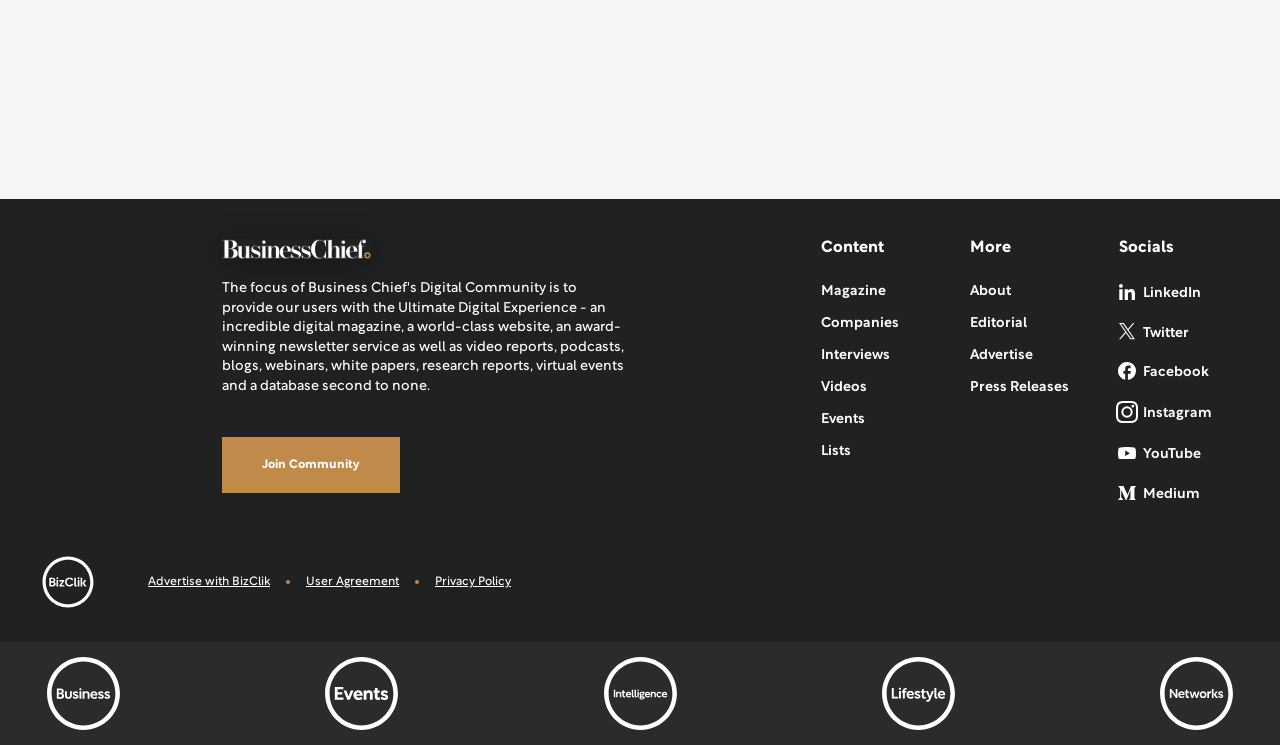Find the bounding box coordinates for the HTML element described as: "Synthetic Biology Opportunities for Scotland.pdf". The coordinates should consist of four float values between 0 and 1, i.e., [left, top, right, bottom].

None